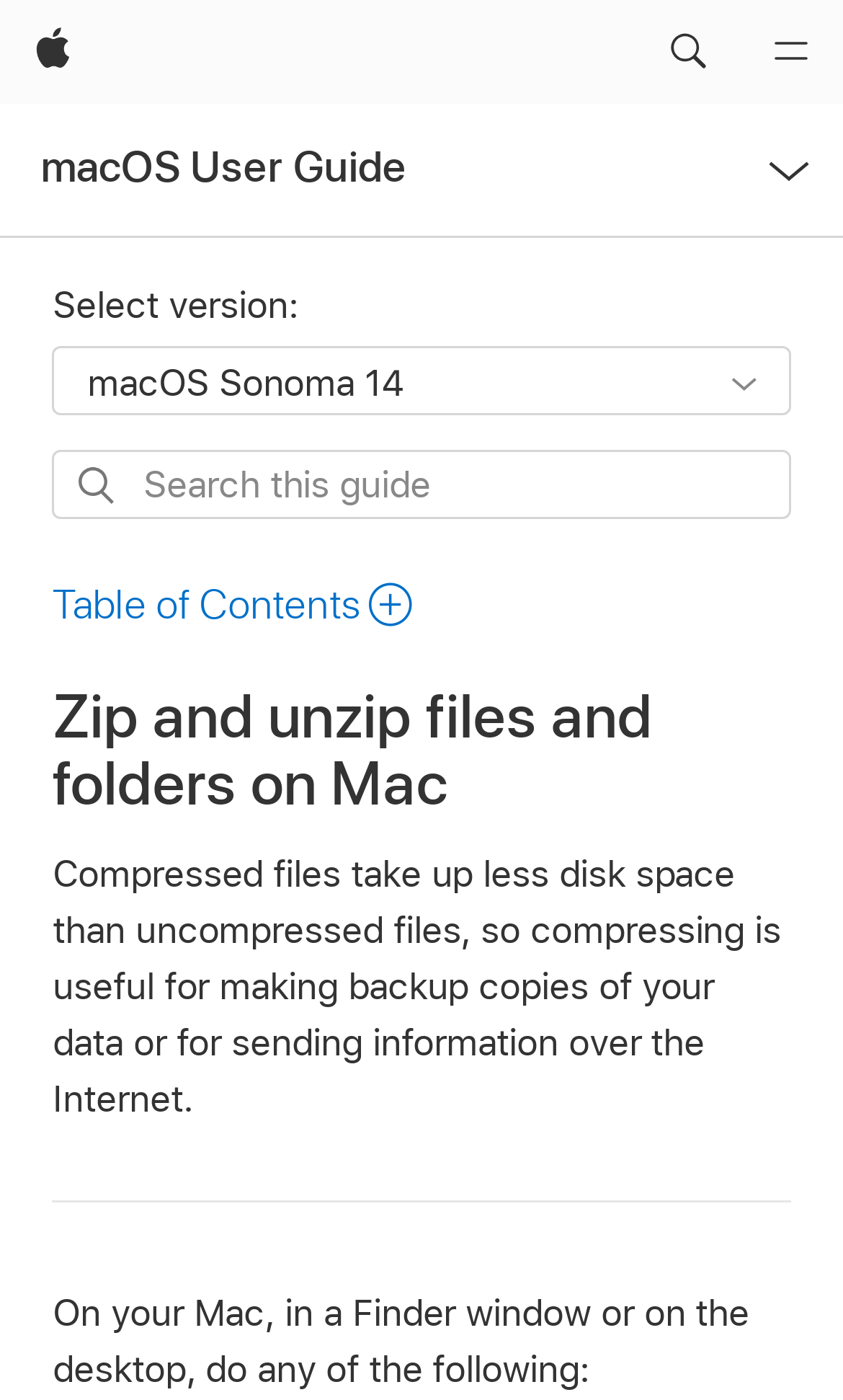Identify the bounding box coordinates for the UI element that matches this description: "aria-label="Accessibility Widget, click to open"".

None